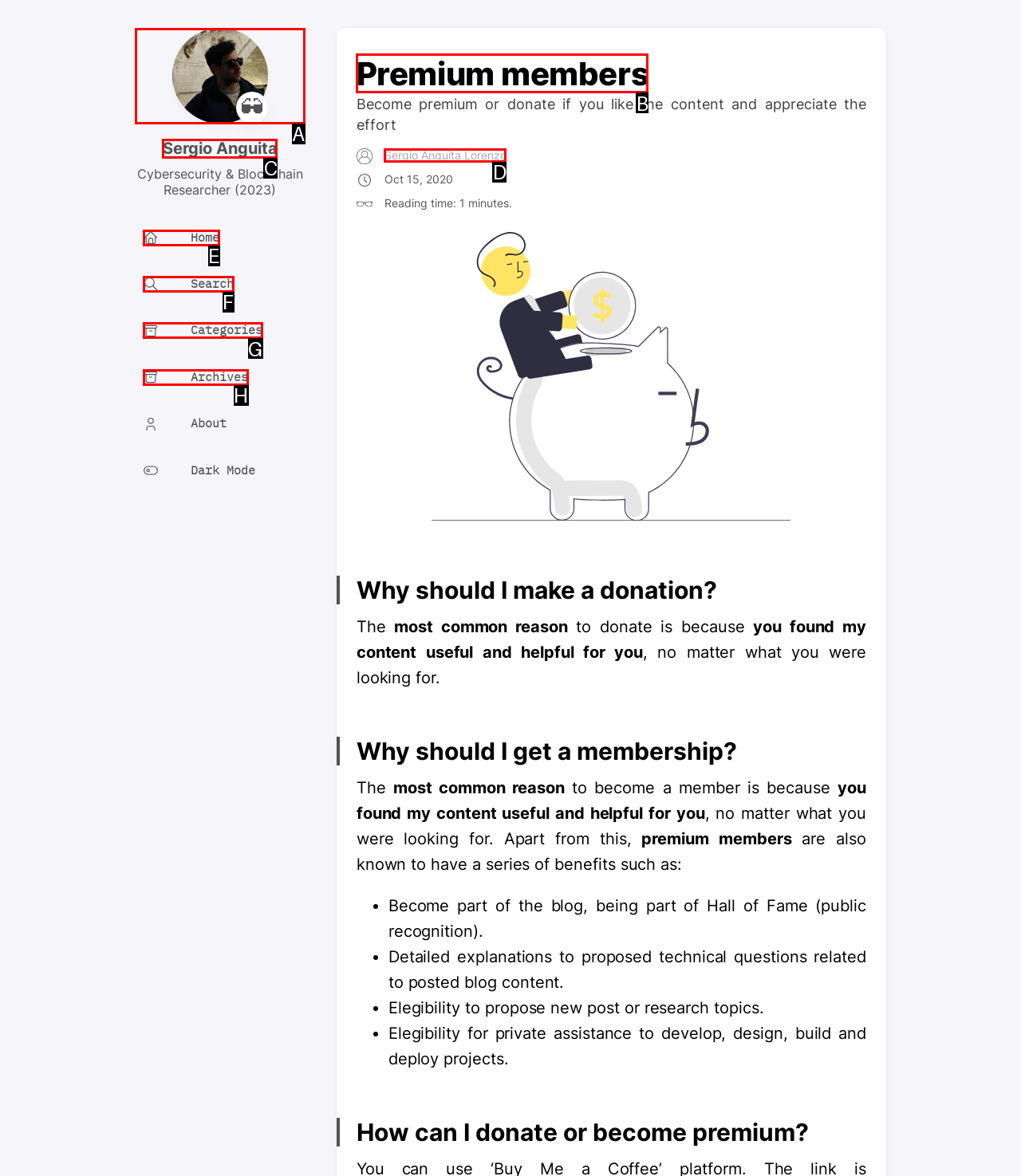Tell me which one HTML element you should click to complete the following task: Click on the 'Premium members' link
Answer with the option's letter from the given choices directly.

B